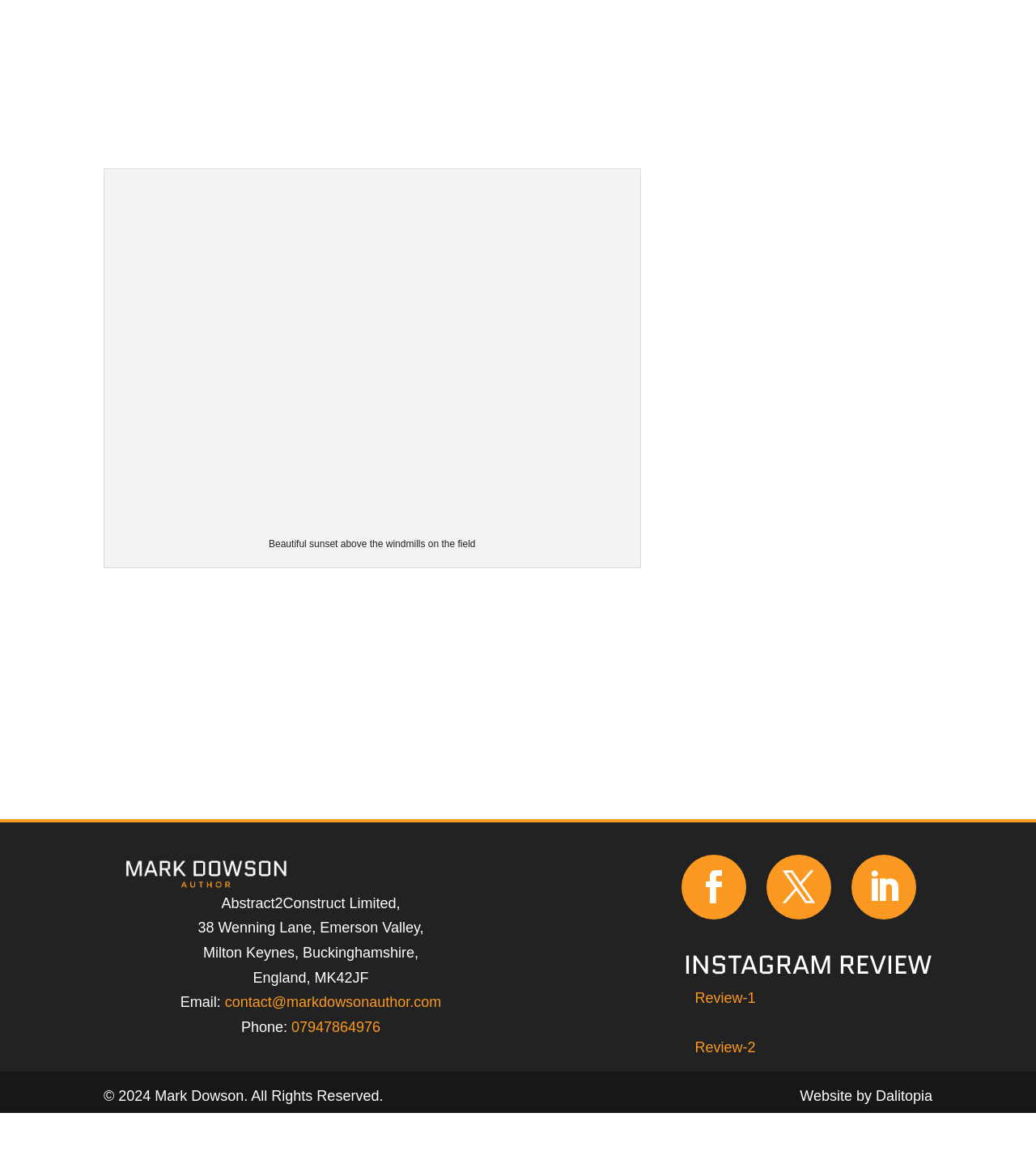Extract the bounding box of the UI element described as: "parent_node: Abstract2Construct Limited,".

[0.1, 0.743, 0.5, 0.807]